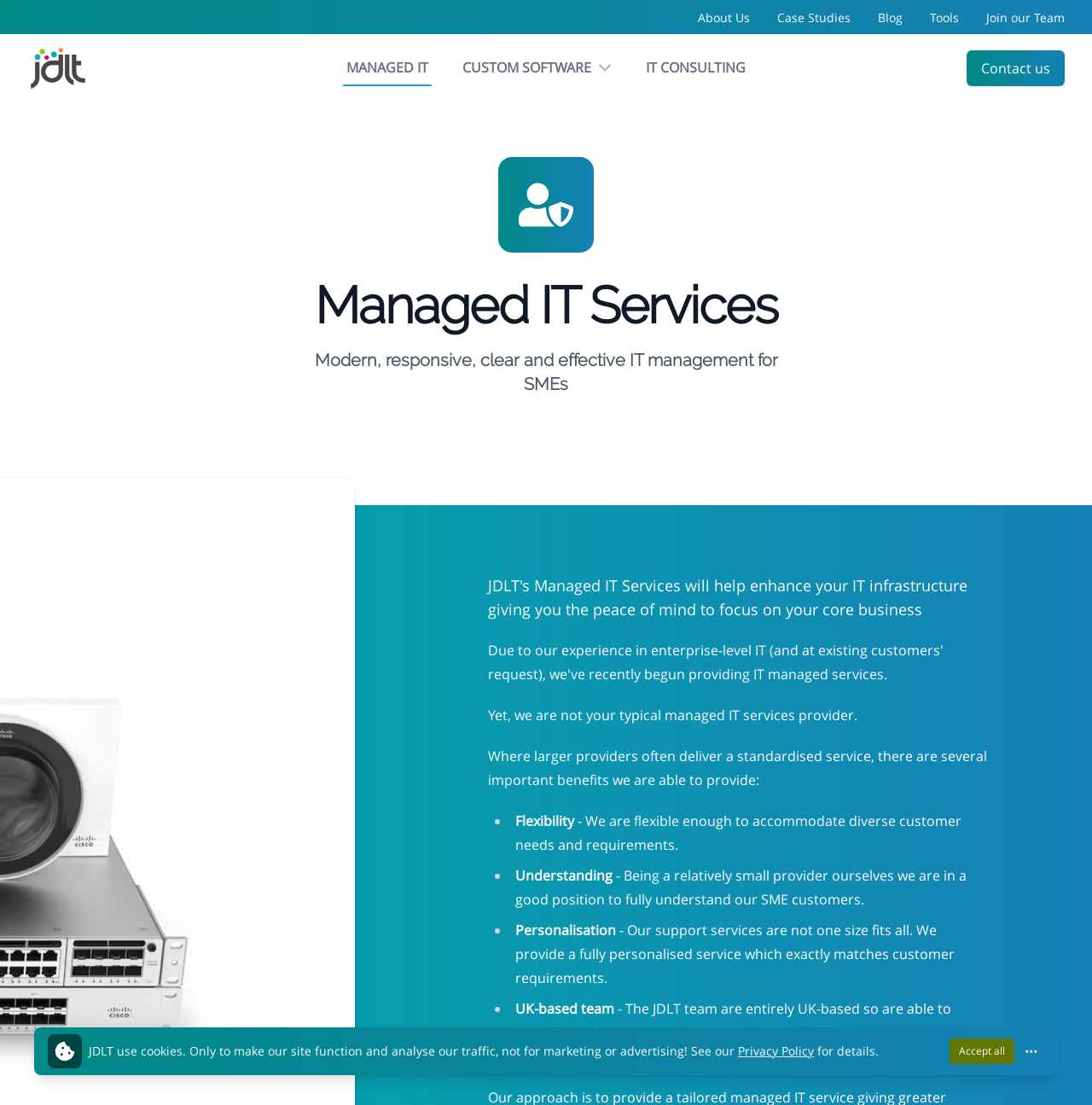Locate the bounding box coordinates of the item that should be clicked to fulfill the instruction: "Click on About Us".

[0.639, 0.005, 0.687, 0.025]